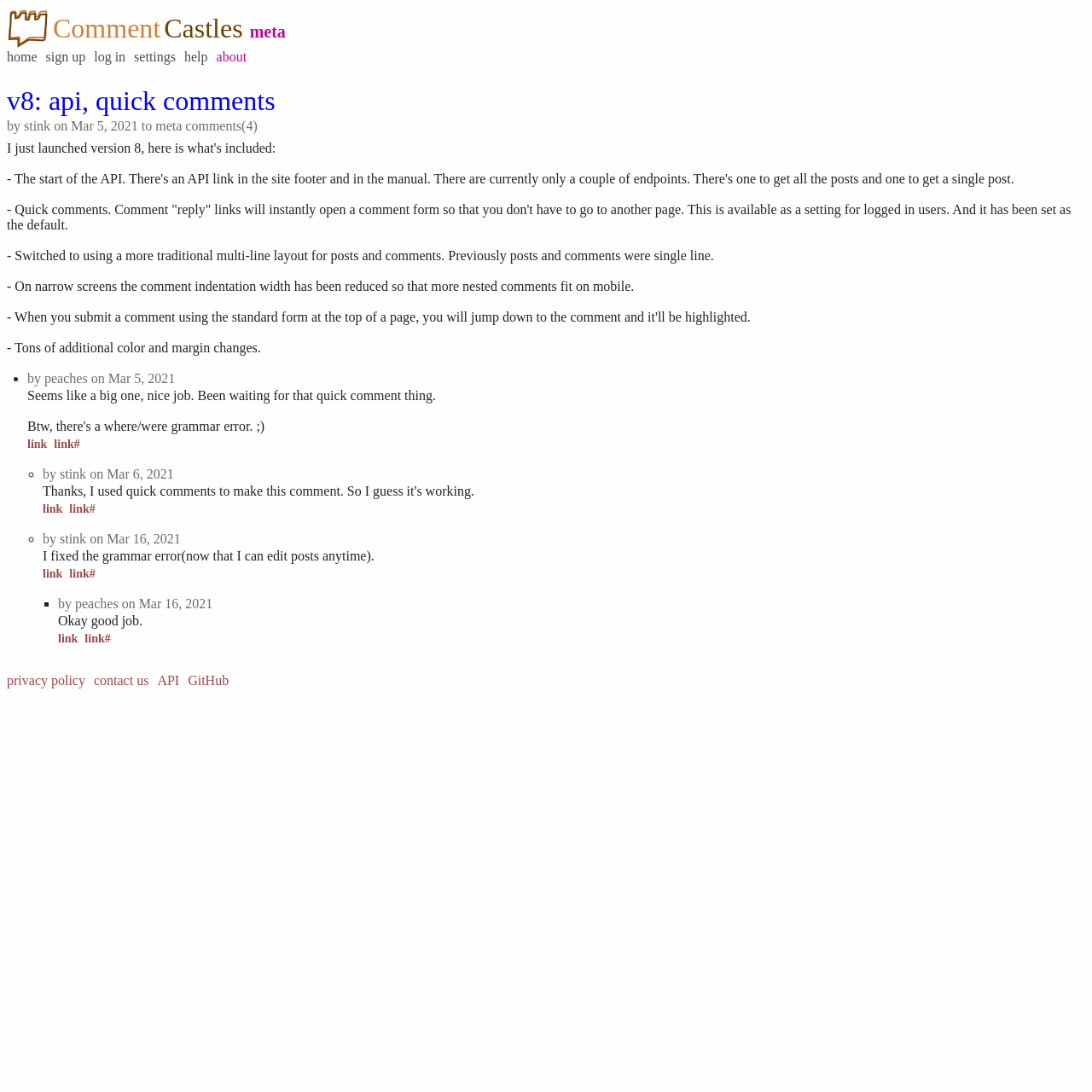Find the bounding box coordinates of the element's region that should be clicked in order to follow the given instruction: "Sign up for an account". The coordinates should consist of four float numbers between 0 and 1, i.e., [left, top, right, bottom].

[0.042, 0.045, 0.078, 0.059]